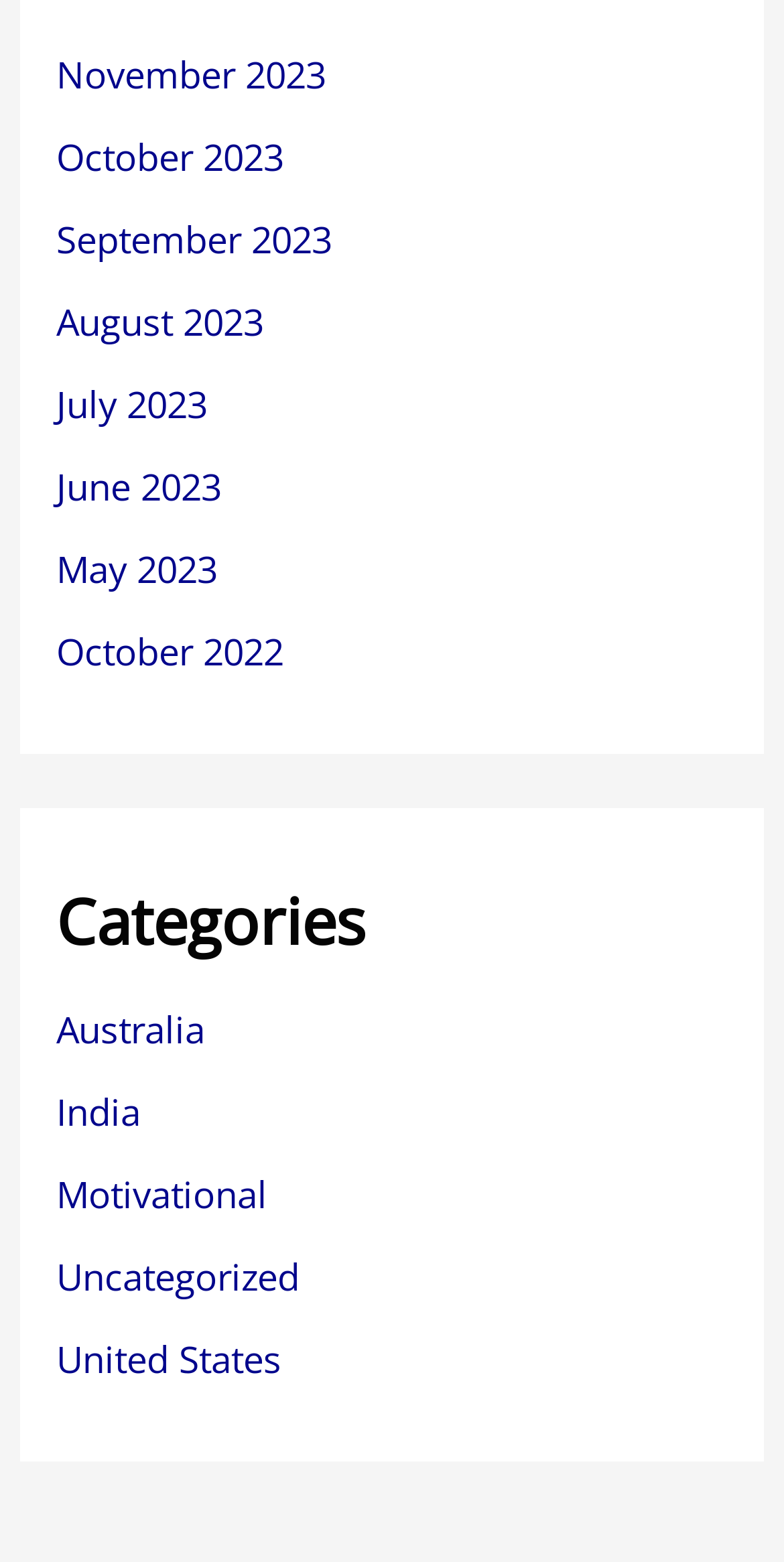Find the bounding box coordinates for the area that must be clicked to perform this action: "Visit United States page".

[0.072, 0.855, 0.359, 0.886]